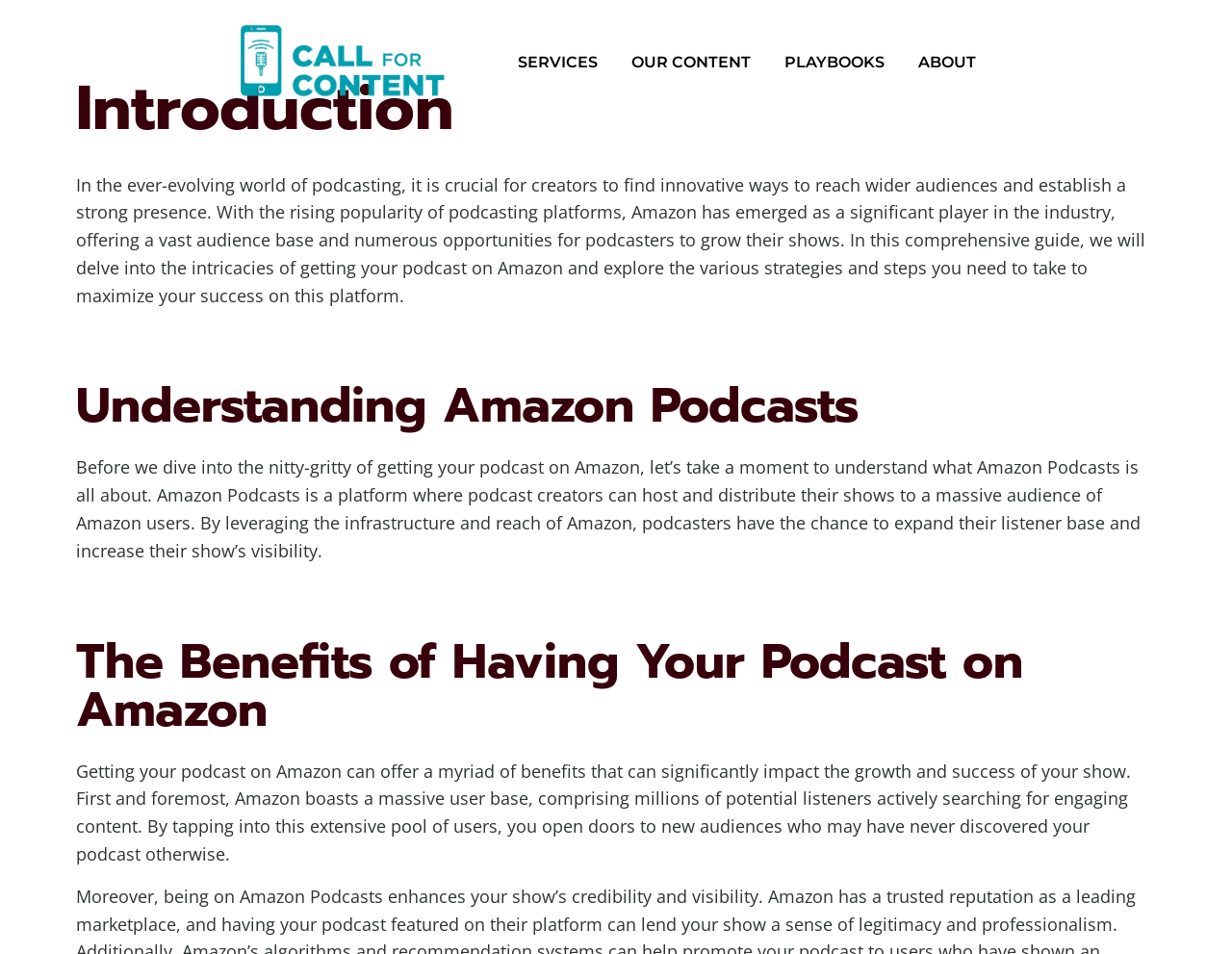Produce a meticulous description of the webpage.

The webpage is a comprehensive guide to getting a podcast on Amazon, with a focus on the podcasting business. At the top, there is a link to "Podcasting Business Guides - Call For Content" accompanied by an image with the same name. Below this, there is a primary navigation menu with four links: "SERVICES", "OUR CONTENT", "PLAYBOOKS", and "ABOUT".

The main content of the page is divided into sections, each with a heading. The first section is titled "Introduction" and provides an overview of the importance of finding innovative ways to reach wider audiences in the podcasting industry. This section is followed by a brief description of the guide's content.

The next section is titled "Understanding Amazon Podcasts" and explains what Amazon Podcasts is and how it can help podcast creators expand their listener base. This section is followed by "The Benefits of Having Your Podcast on Amazon", which highlights the advantages of having a podcast on Amazon, including access to a massive user base and increased visibility.

Throughout the page, there are three headings and three blocks of static text, each providing detailed information on the topic of getting a podcast on Amazon. The text is arranged in a clear and organized manner, making it easy to follow and understand.